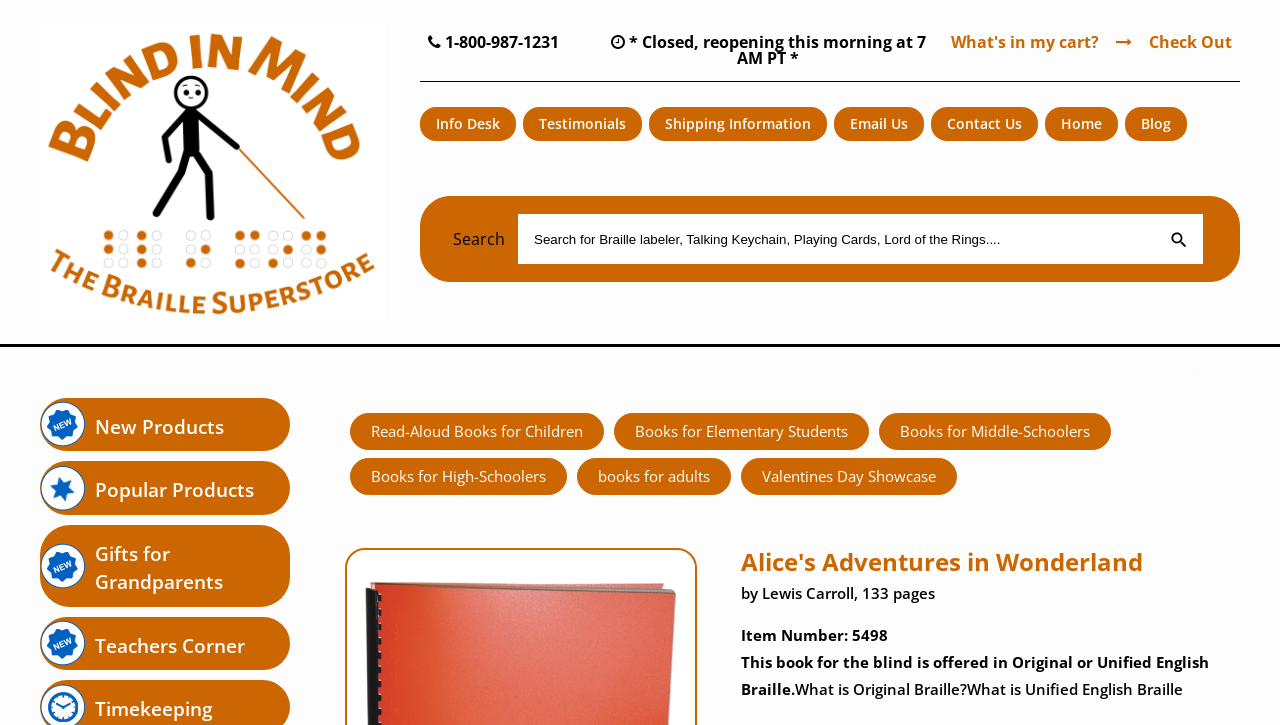What types of Braille are available for this book?
From the image, respond with a single word or phrase.

Original or Unified English Braille